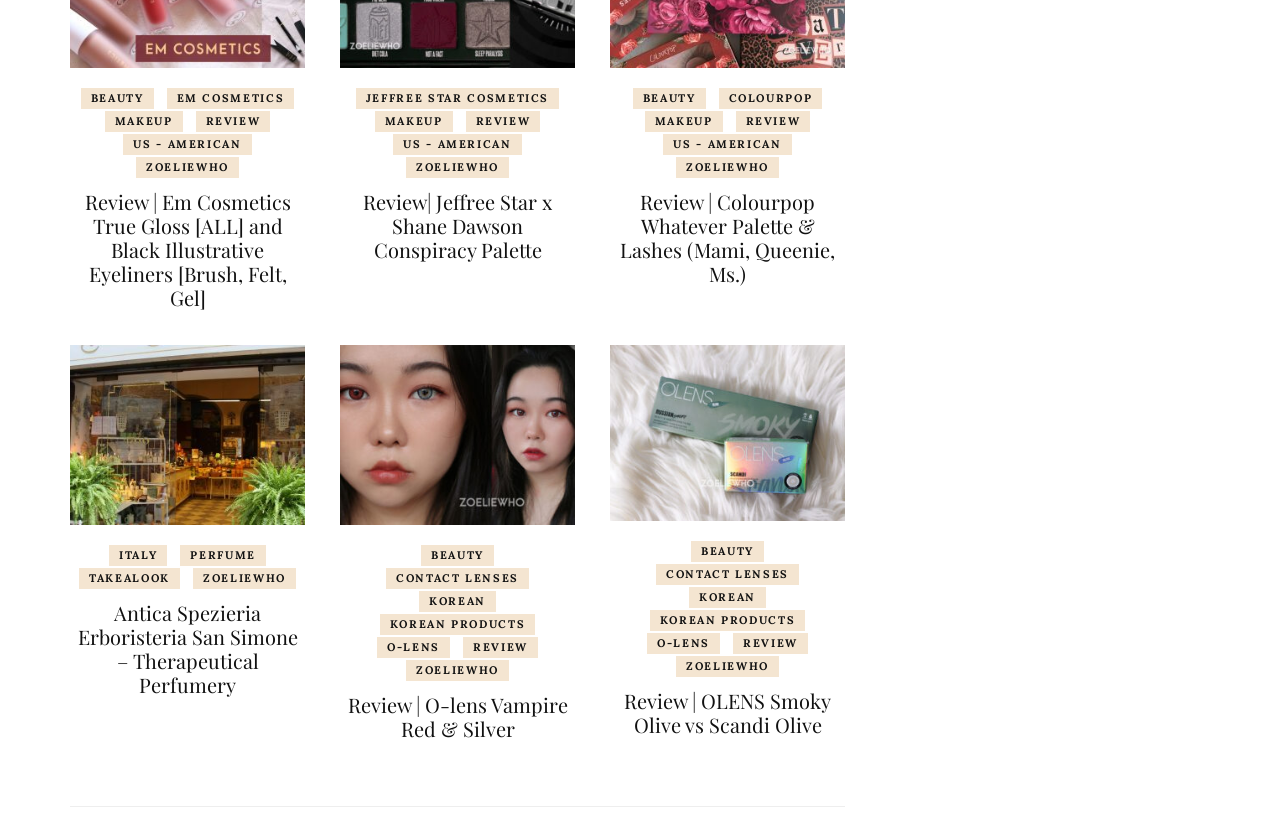Respond with a single word or phrase to the following question: What is the text of the first link in the first header?

BEAUTY